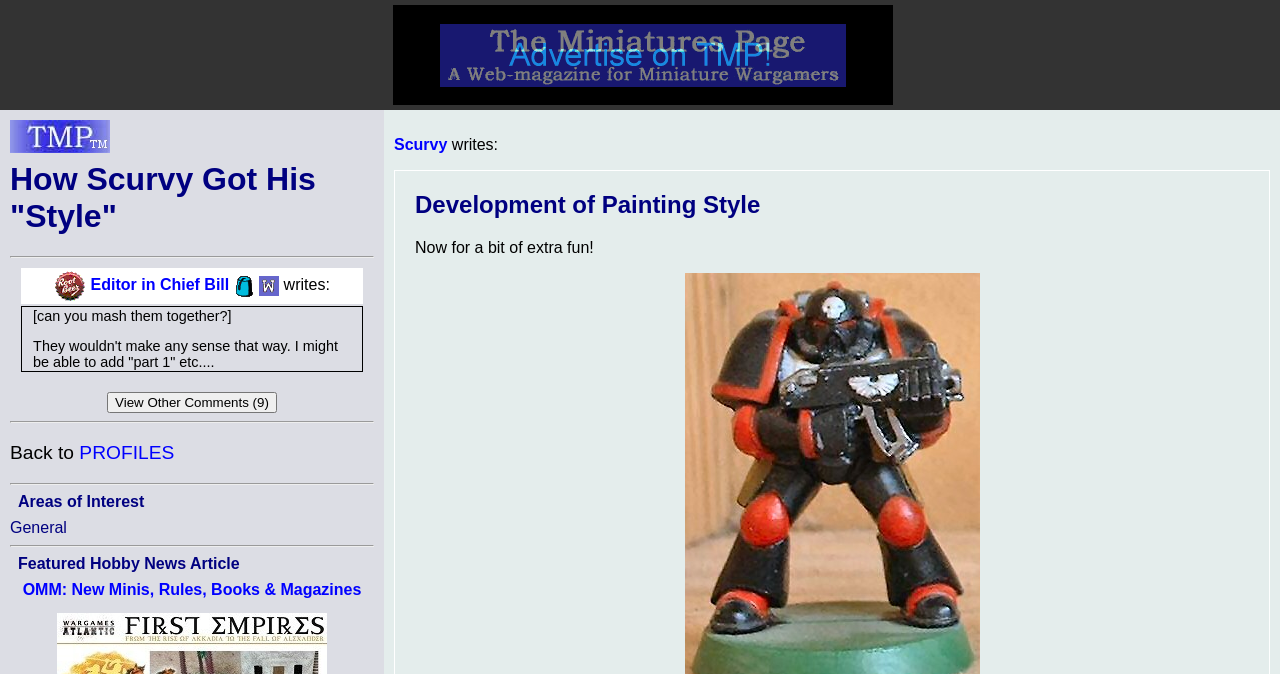Determine the bounding box coordinates for the clickable element required to fulfill the instruction: "Read the 'OMM: New Minis, Rules, Books & Magazines' article". Provide the coordinates as four float numbers between 0 and 1, i.e., [left, top, right, bottom].

[0.018, 0.862, 0.282, 0.887]